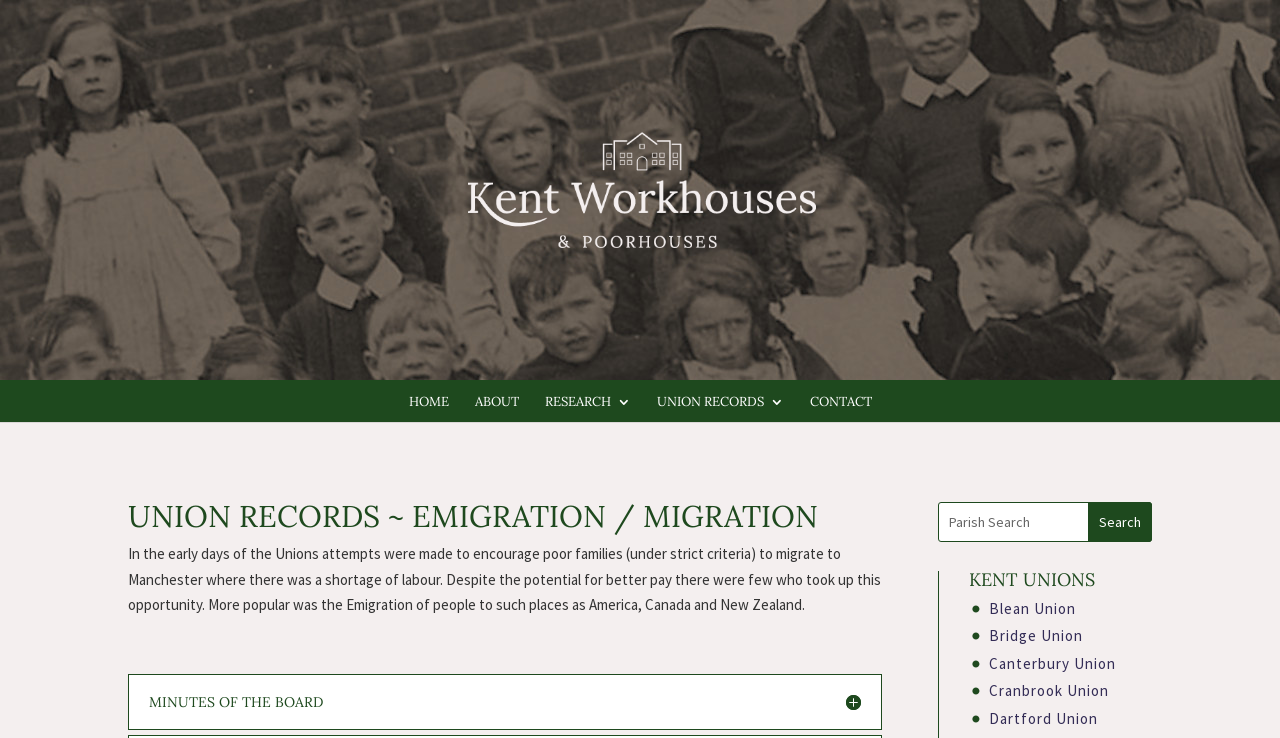Identify the bounding box coordinates of the region that should be clicked to execute the following instruction: "Search for a parish".

[0.733, 0.681, 0.9, 0.735]